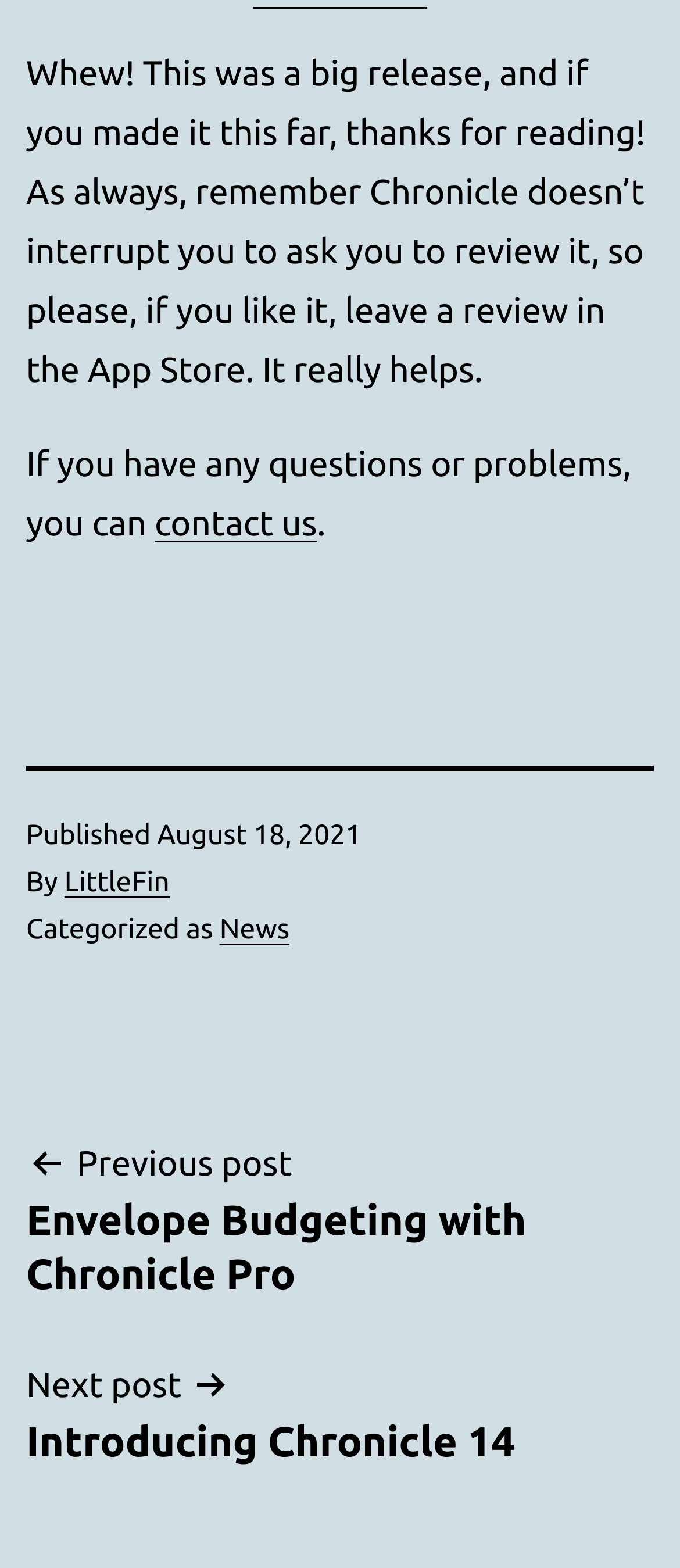Find the coordinates for the bounding box of the element with this description: "contact us".

[0.227, 0.32, 0.466, 0.346]